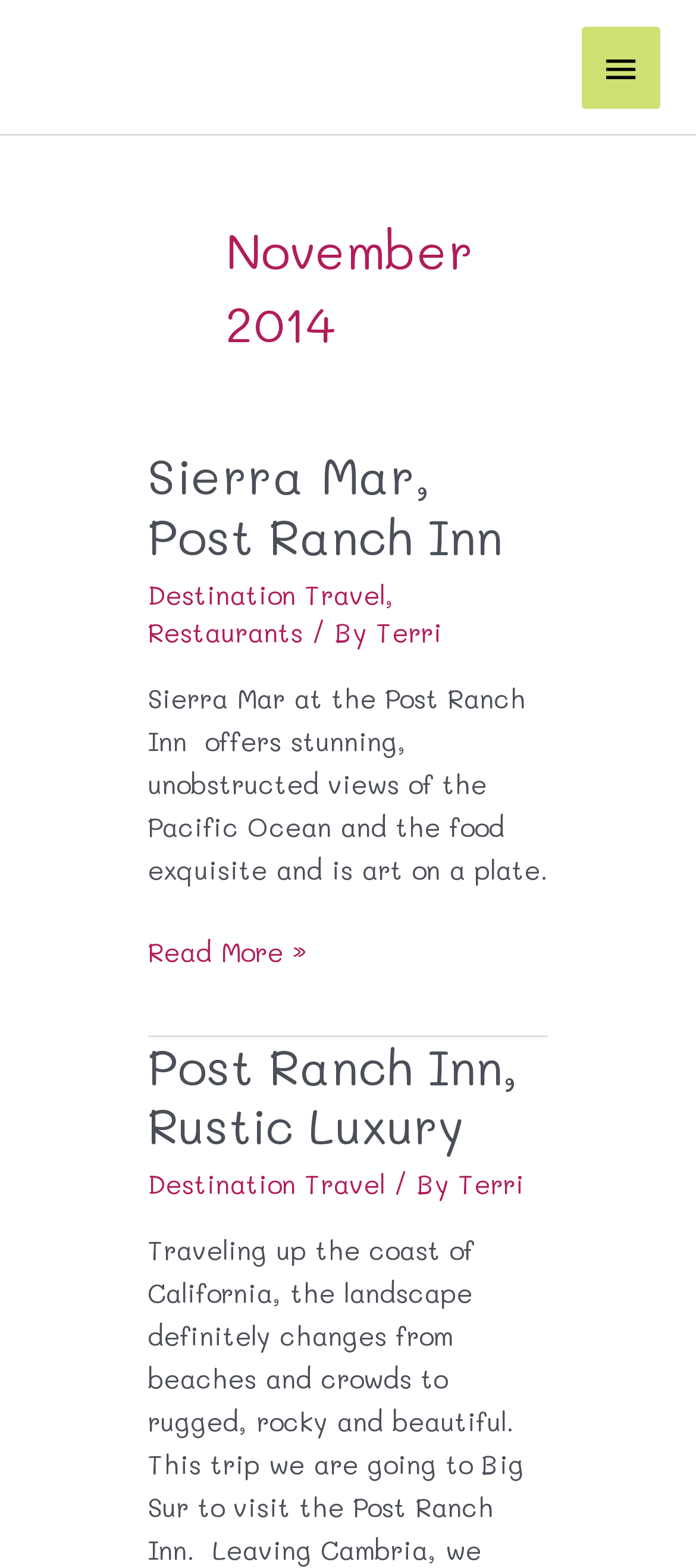Find the bounding box coordinates of the area to click in order to follow the instruction: "View Post Ranch Inn, Rustic Luxury".

[0.212, 0.659, 0.745, 0.738]